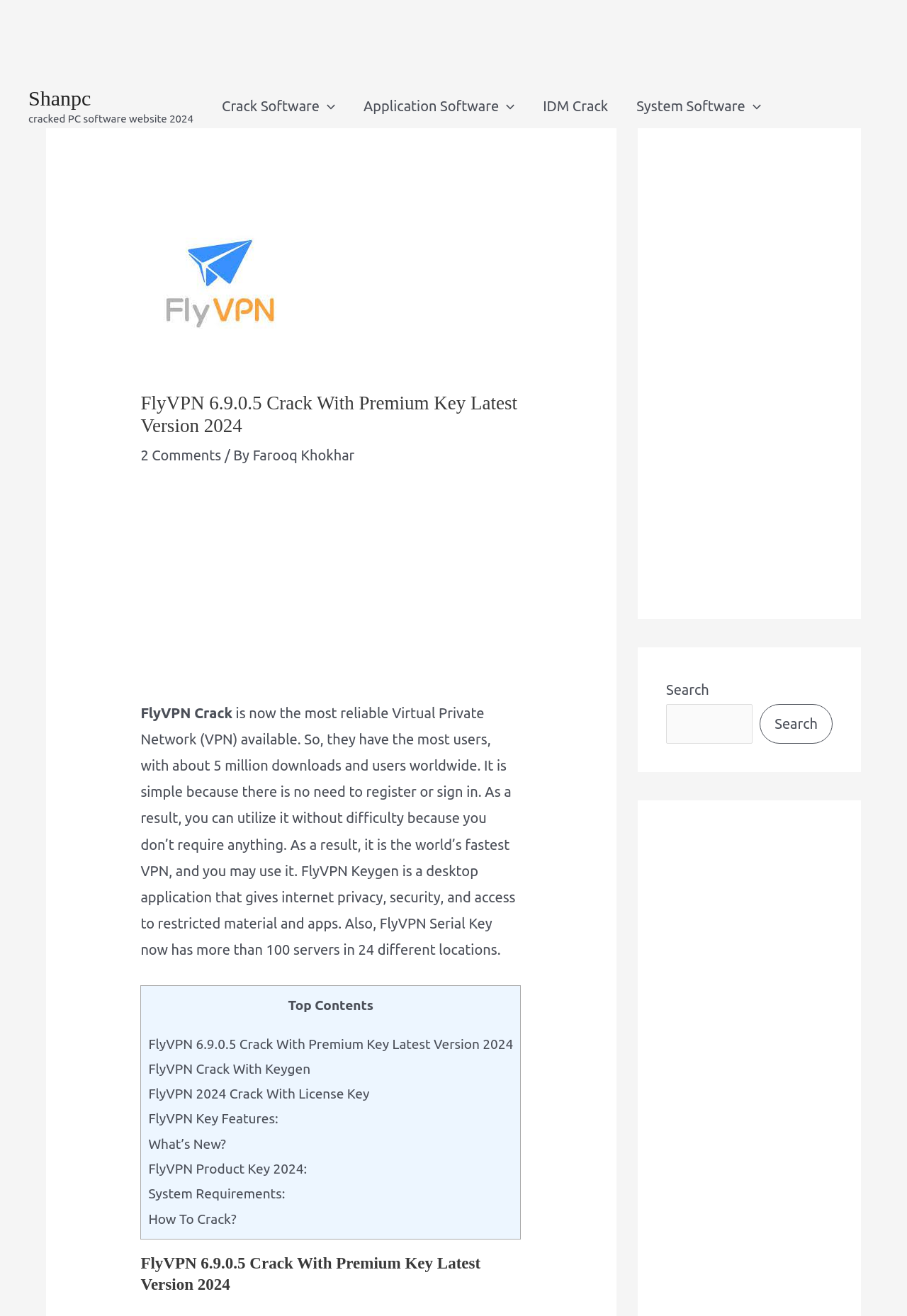Can you show the bounding box coordinates of the region to click on to complete the task described in the instruction: "Search for FlyVPN Crack"?

[0.734, 0.535, 0.83, 0.565]